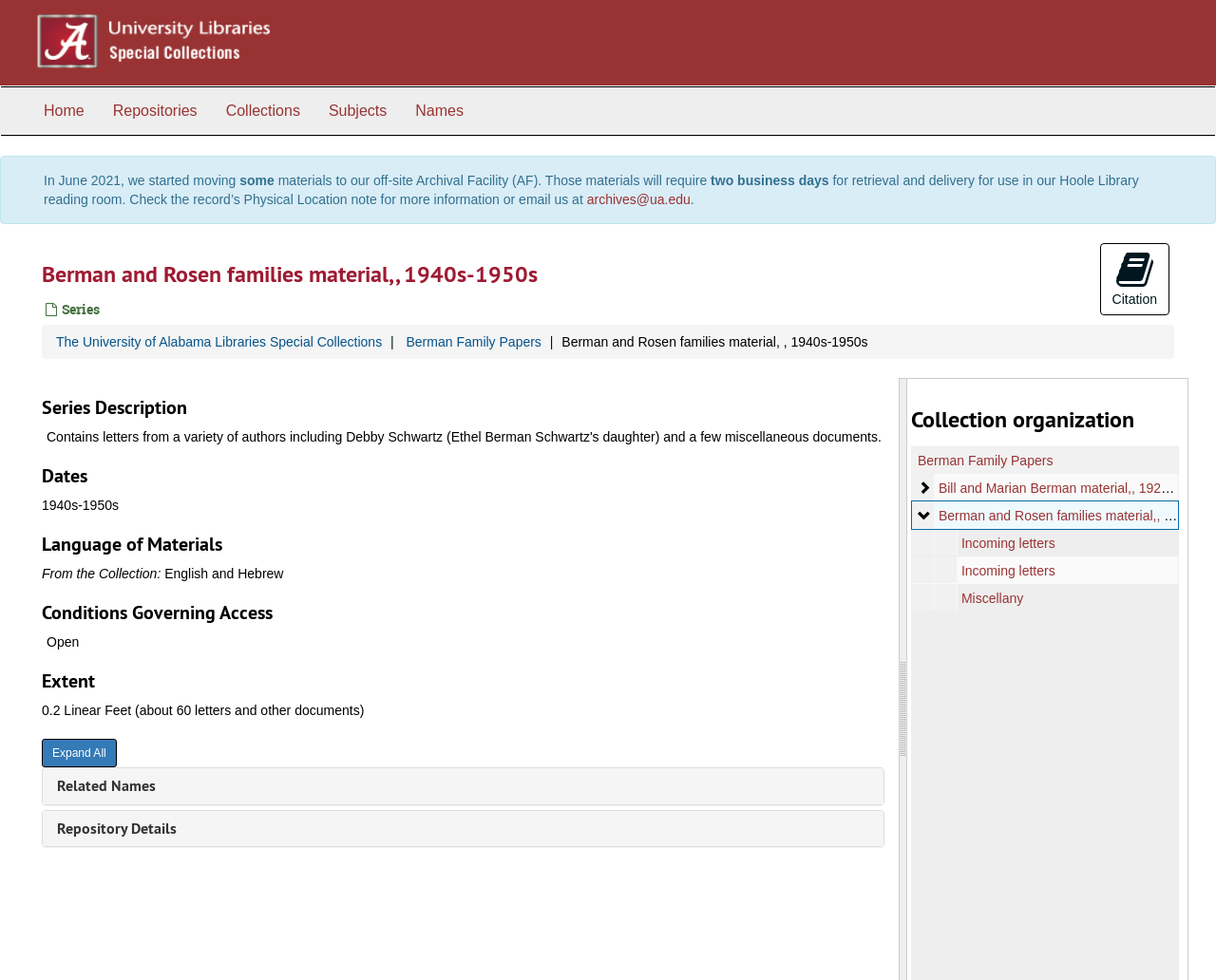Kindly determine the bounding box coordinates of the area that needs to be clicked to fulfill this instruction: "Check the Related Names".

[0.047, 0.792, 0.128, 0.812]